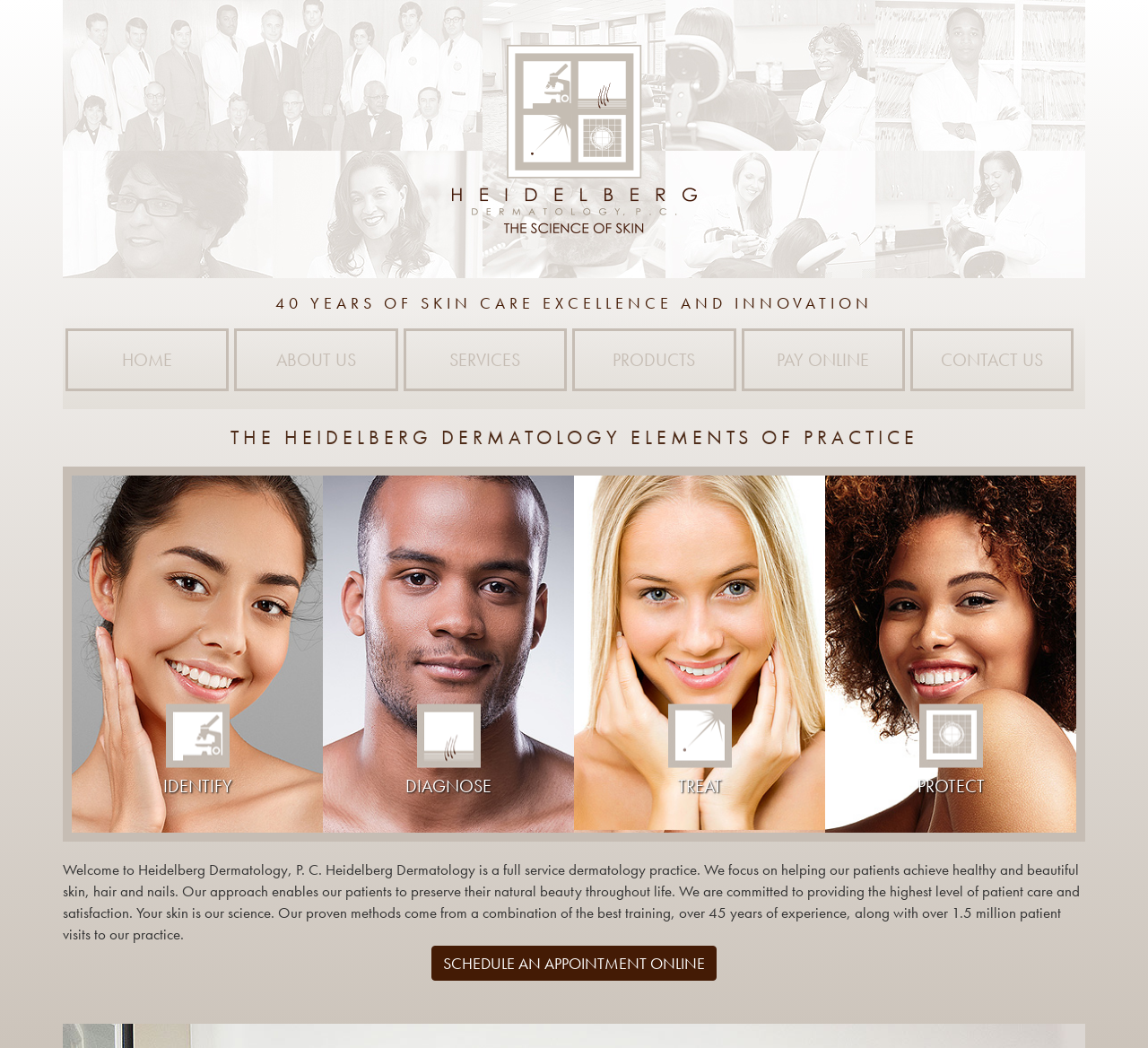How many patient visits have the doctors had?
From the image, respond with a single word or phrase.

Over 1.5 million